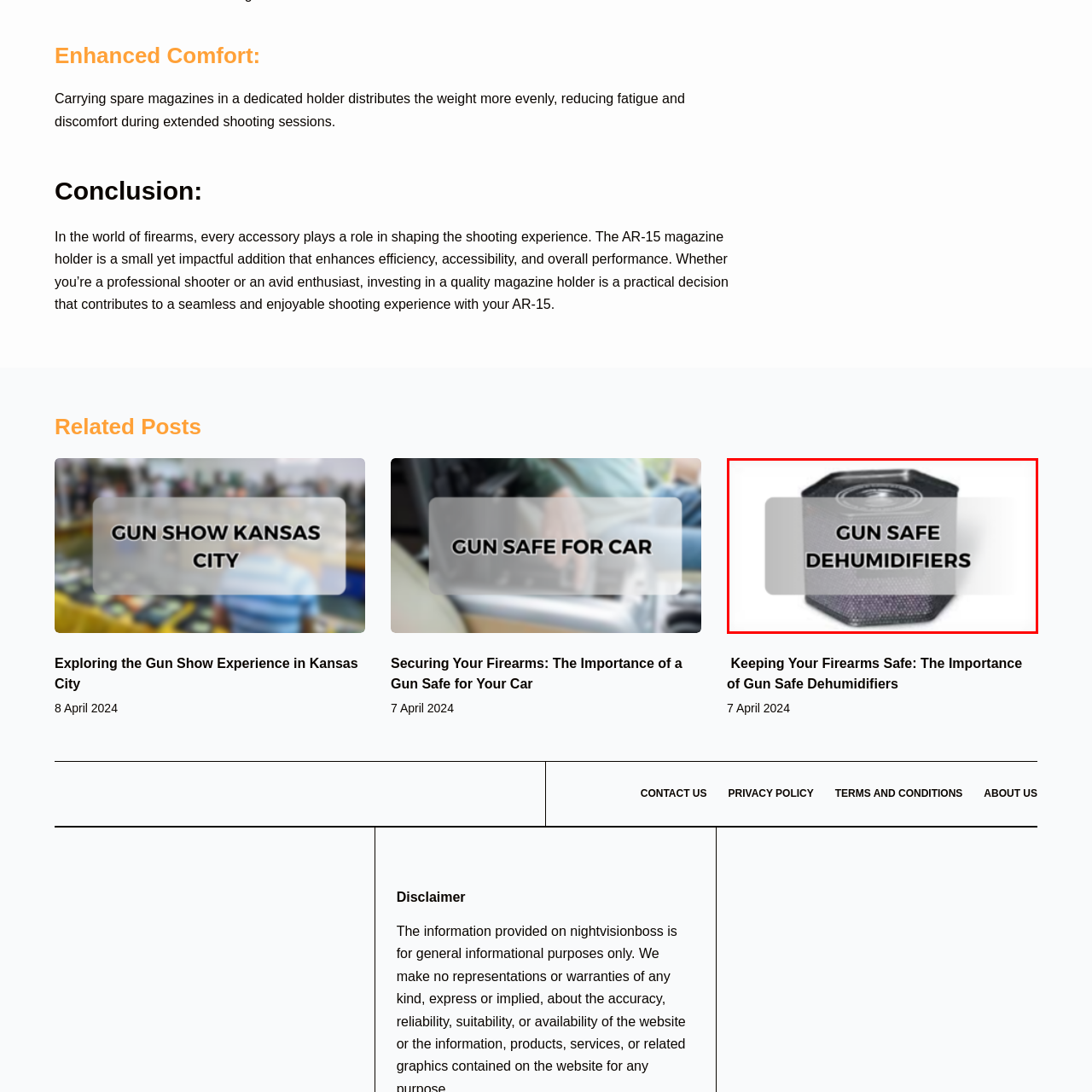Where is the device likely to be used?
Please analyze the image within the red bounding box and respond with a detailed answer to the question.

The device is specifically designed for use in gun safes, as indicated by the clear labeling 'GUN SAFE DEHUMIDIFIERS', to maintain a secure environment and prevent damage to firearms and ammunition.